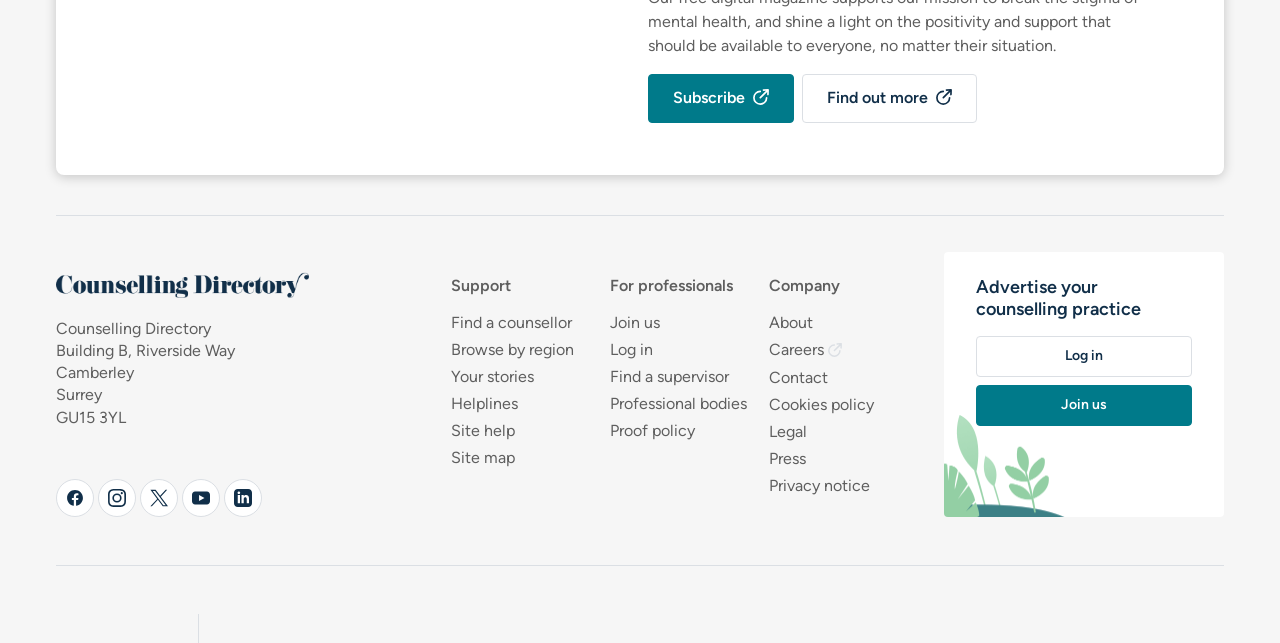Answer this question using a single word or a brief phrase:
What is the purpose of the 'Find a counsellor' link?

To find a counsellor